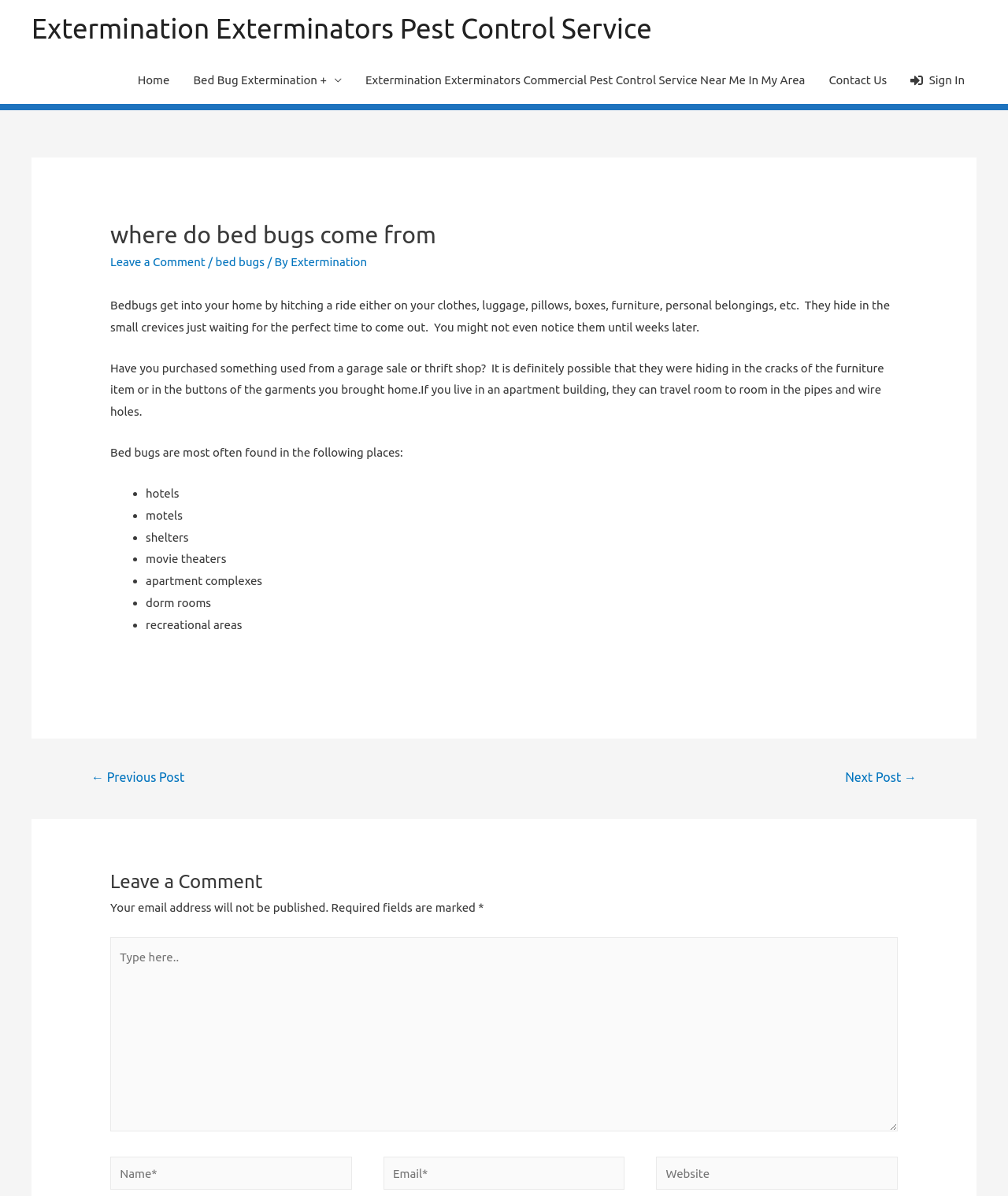What is the main topic of this webpage?
Could you answer the question in a detailed manner, providing as much information as possible?

Based on the webpage content, the main topic is about bed bugs, including where they come from, how they get into homes, and extermination services.